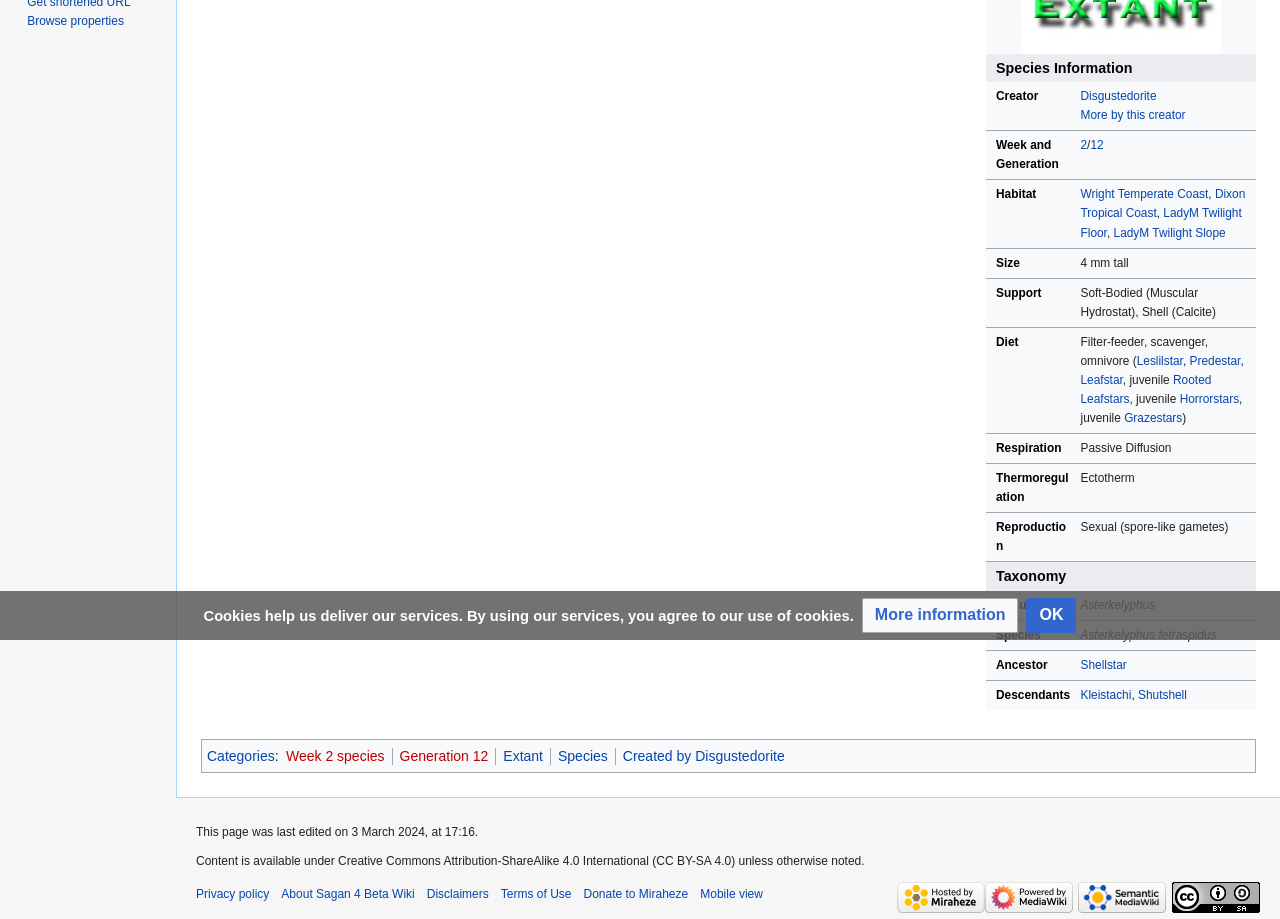Extract the bounding box coordinates for the UI element described by the text: "More by this creator". The coordinates should be in the form of [left, top, right, bottom] with values between 0 and 1.

[0.844, 0.118, 0.926, 0.133]